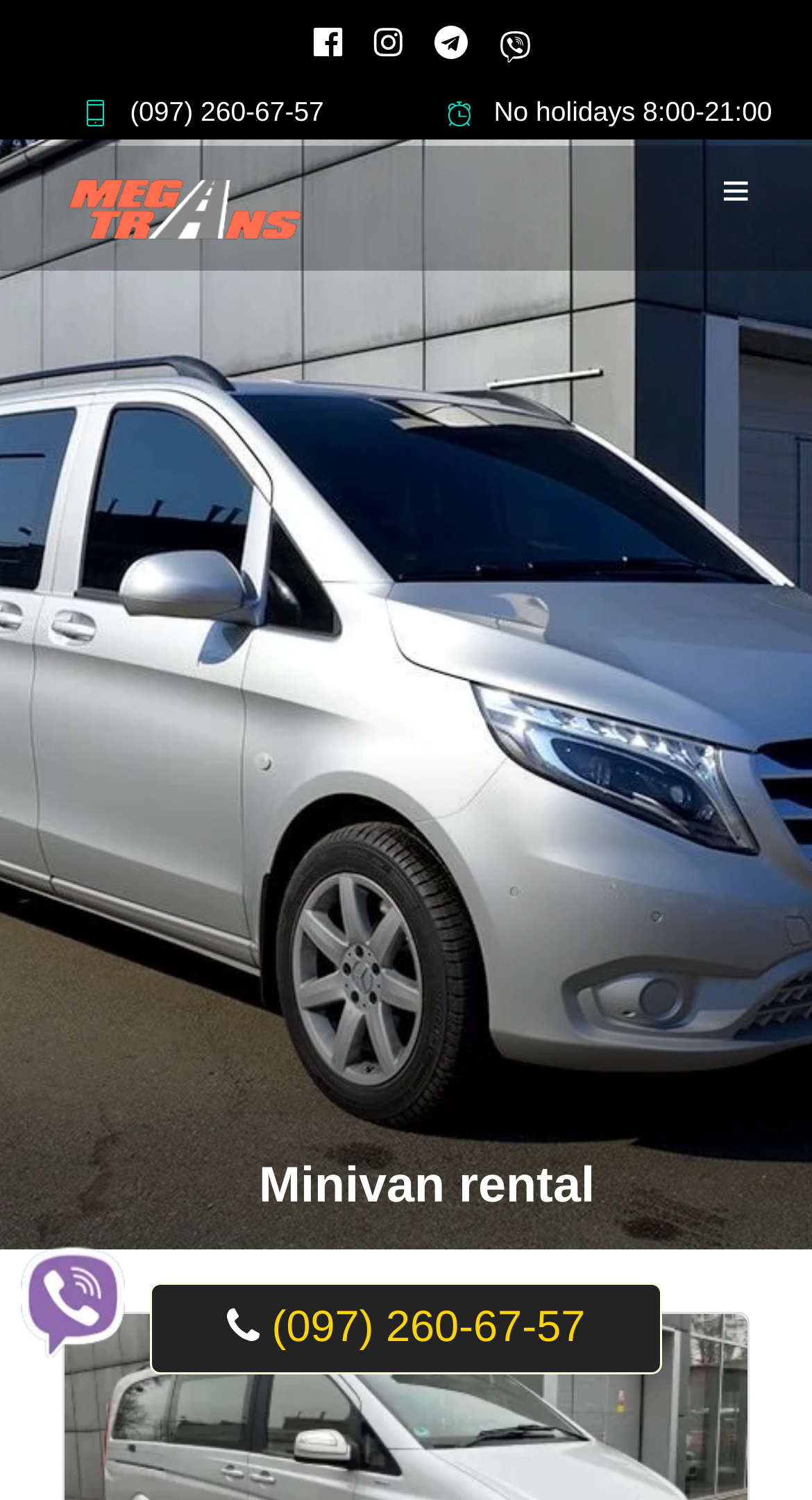Identify the bounding box coordinates for the element you need to click to achieve the following task: "Call the phone number". Provide the bounding box coordinates as four float numbers between 0 and 1, in the form [left, top, right, bottom].

[0.101, 0.064, 0.399, 0.085]